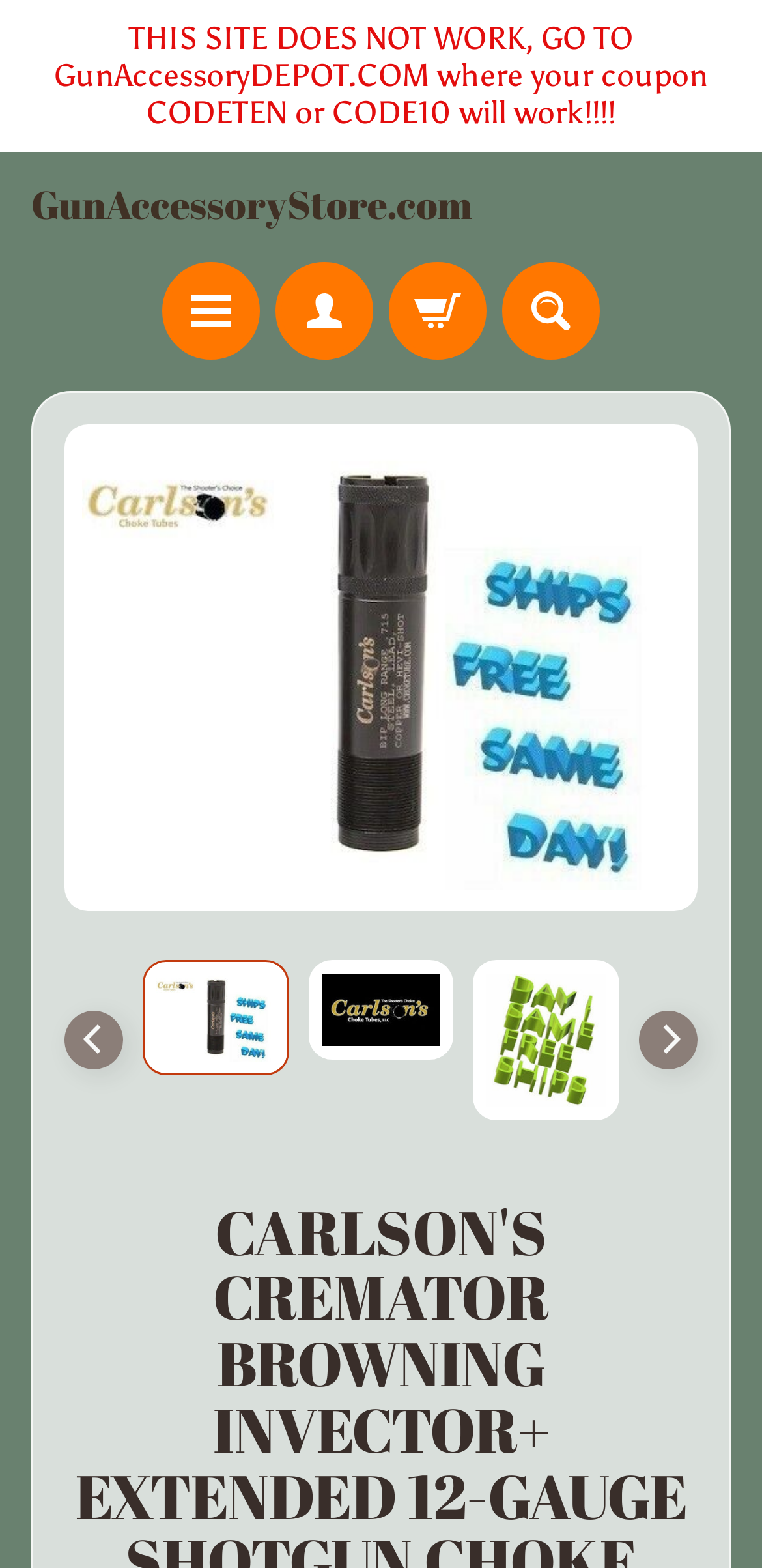Pinpoint the bounding box coordinates of the clickable element needed to complete the instruction: "Go to GunAccessoryStore.com". The coordinates should be provided as four float numbers between 0 and 1: [left, top, right, bottom].

[0.041, 0.118, 0.621, 0.143]